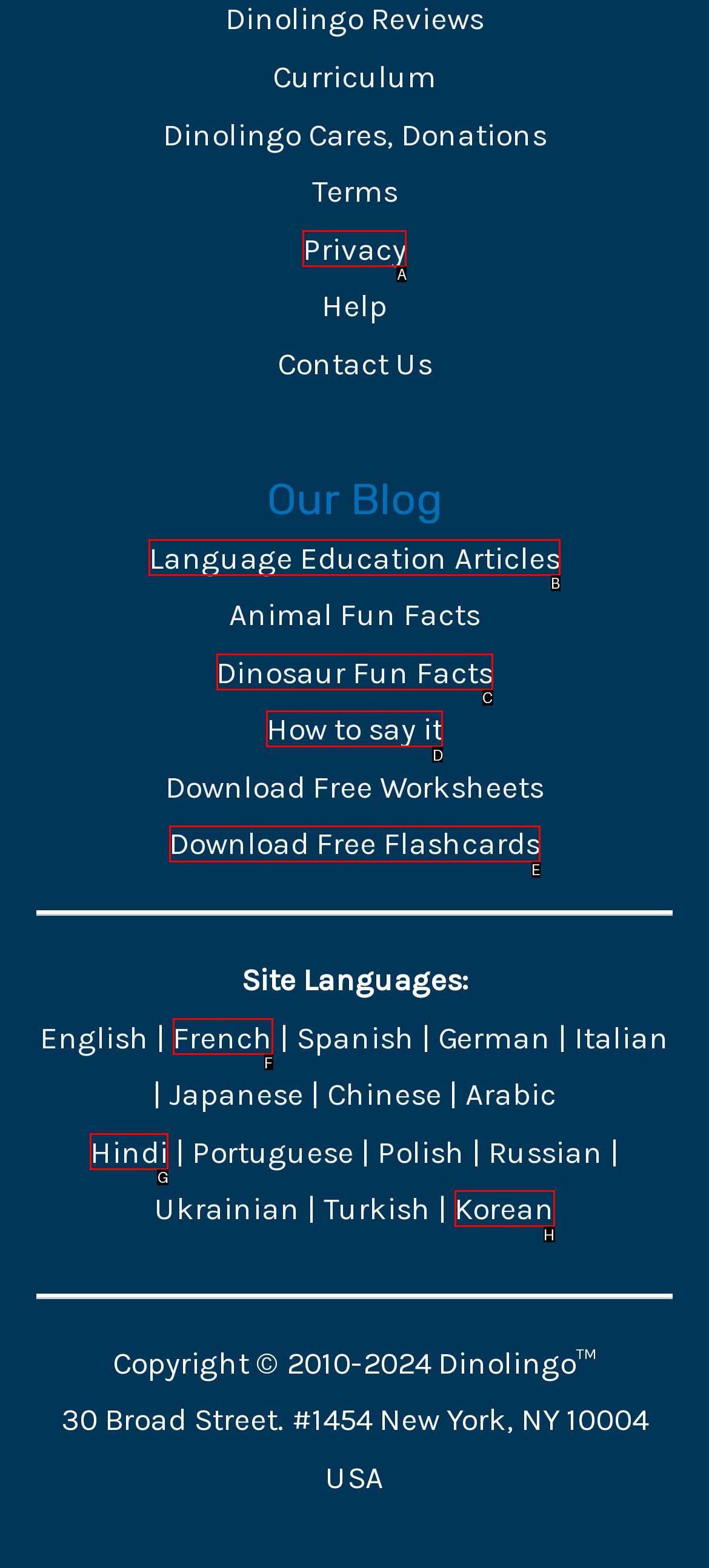Look at the highlighted elements in the screenshot and tell me which letter corresponds to the task: Go to Language Education Articles.

B